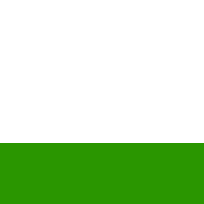What values does the product emphasize?
Ensure your answer is thorough and detailed.

The caption highlights that the product emphasizes the blend of power and responsibility, making it a great choice for environmentally minded consumers who prioritize eco-friendly options.